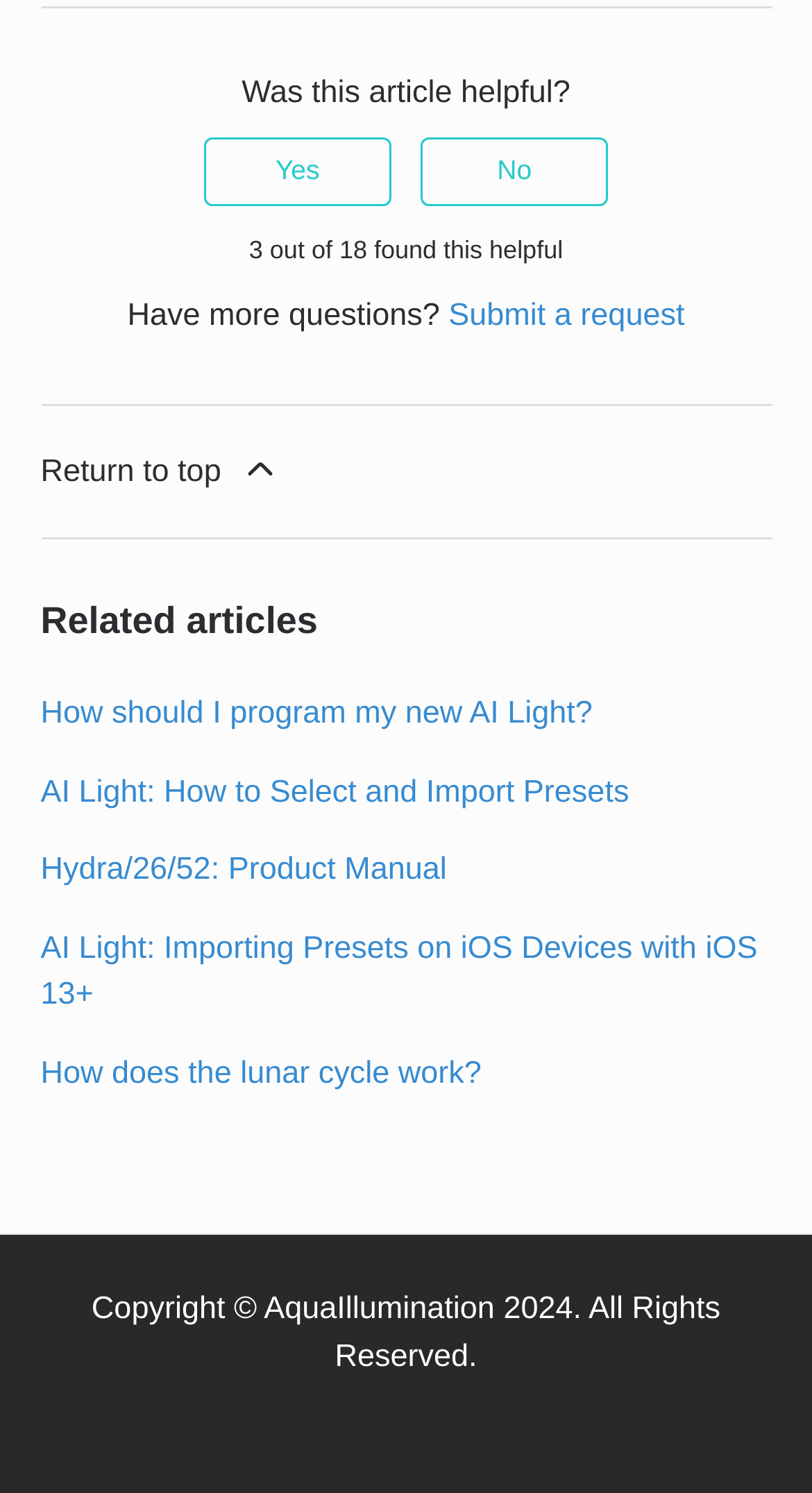Please provide the bounding box coordinates for the element that needs to be clicked to perform the instruction: "Click the 'This article was helpful' button". The coordinates must consist of four float numbers between 0 and 1, formatted as [left, top, right, bottom].

[0.251, 0.093, 0.482, 0.138]